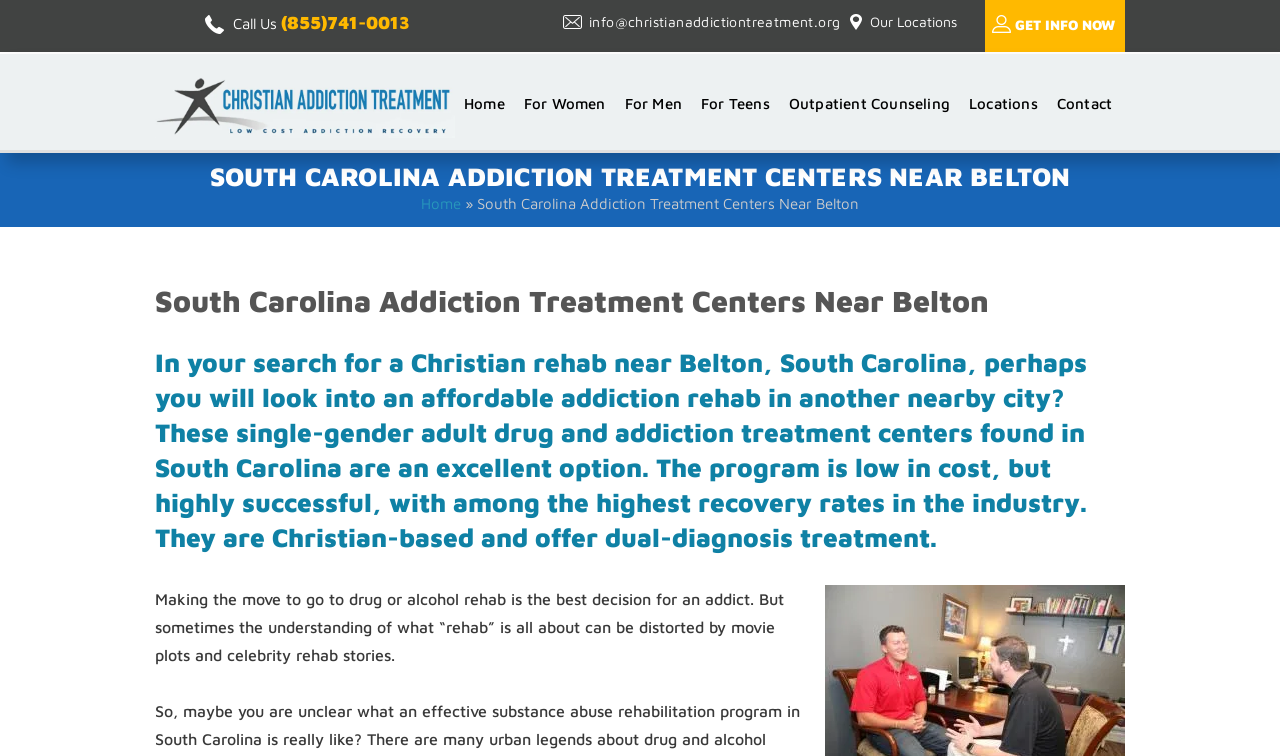Summarize the webpage comprehensively, mentioning all visible components.

This webpage is about South Carolina addiction treatment centers near Belton, with a focus on Christian-based and affordable rehab options. At the top, there is a heading with a phone number, "Call Us (855)741-0013", accompanied by a link to the phone number and an email address, "info@christianaddictiontreatment.org". Next to these, there are links to "Our Locations" and "GET INFO NOW". 

Below this section, there is a row of links, including "addiction treatment centers", "Home", "For Women", "For Men", "For Teens", "Outpatient Counseling", "Locations", and "Contact". The "addiction treatment centers" link is accompanied by an image. 

Further down, there is a large heading that reads "SOUTH CAROLINA ADDICTION TREATMENT CENTERS NEAR BELTON". Below this, there is a link to "Home" and a static text that reads "» South Carolina Addiction Treatment Centers Near Belton". 

The main content of the webpage is divided into two sections. The first section has a heading that reads "South Carolina Addiction Treatment Centers Near Belton" and a paragraph that describes the rehab centers, highlighting their affordability, success rates, and Christian-based approach. The second section has a static text that discusses the importance of seeking rehab and clarifies common misconceptions about the process.